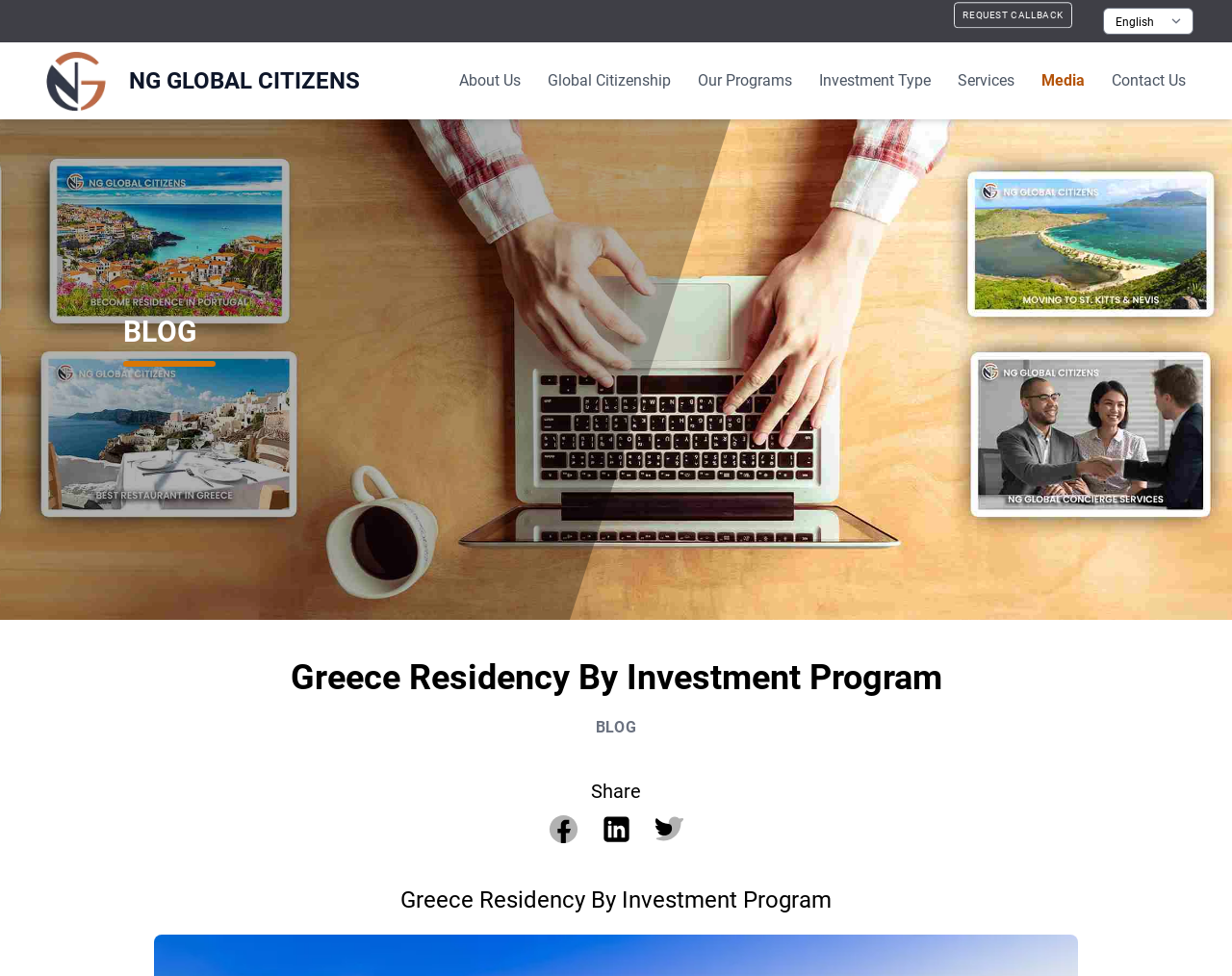Write an extensive caption that covers every aspect of the webpage.

The webpage is titled "NG Global Citizens" and has a prominent button "REQUEST CALLBACK" located at the top right corner. To the left of the button is a combobox. 

At the top left corner, there is a link "NG Global Citizens" with an accompanying image and a heading "NG GLOBAL CITIZENS" beside it. Below this, there is a row of links including "About Us", "Global Citizenship", "Our Programs", "Investment Type", "Services", "Media", and "Contact Us", which are evenly spaced and aligned horizontally.

The majority of the webpage is occupied by a large image that spans the entire width, with a heading "BLOG" situated at the top center. Below the image, there are three headings: "Greece Residency By Investment Program", "BLOG", and "Share". 

Under the "Share" heading, there are three links to share on Facebook, Linkedin, and Twitter, each accompanied by a small image. Another heading "Greece Residency By Investment Program" is located at the bottom left corner of the webpage.